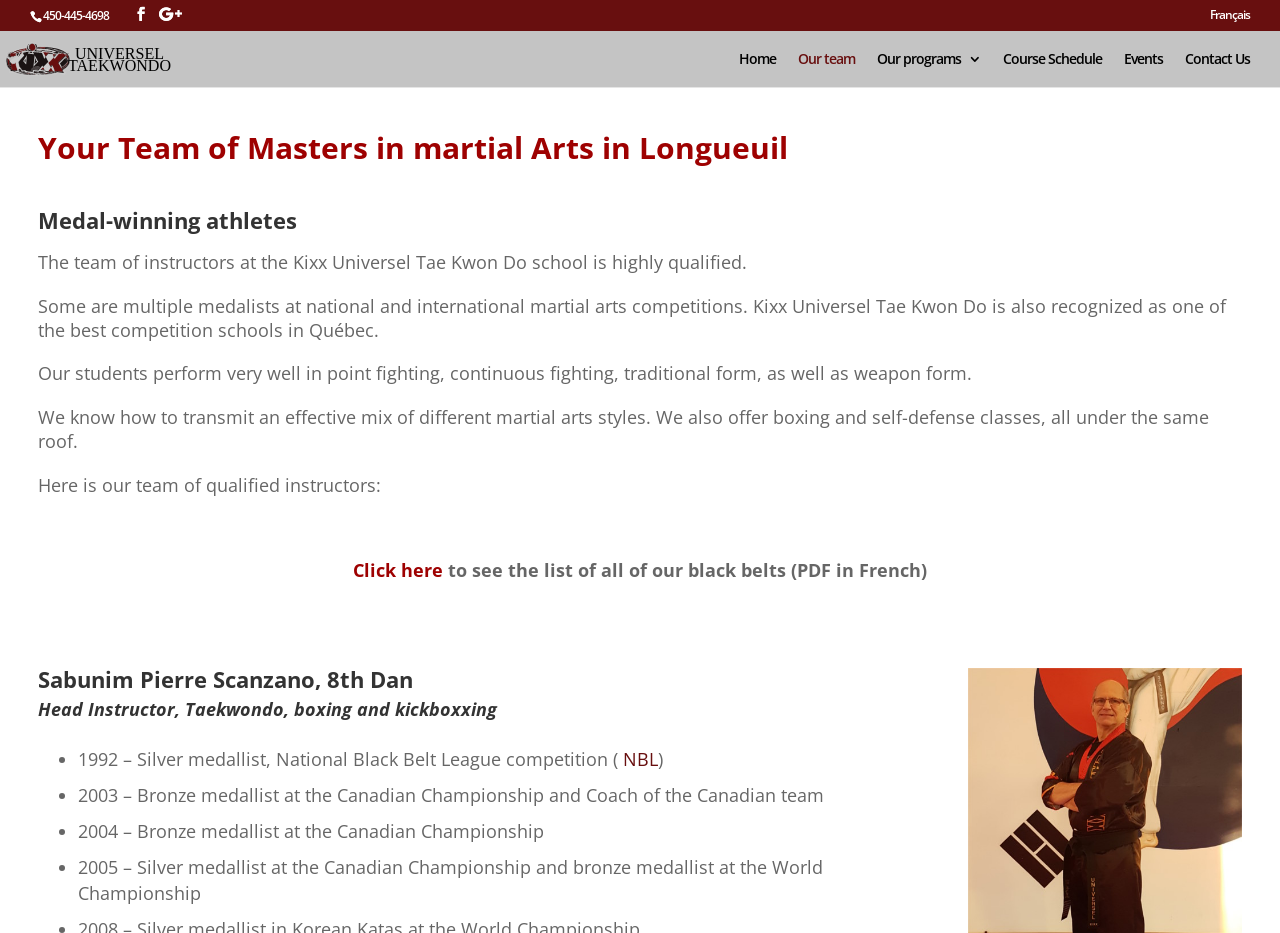Locate the bounding box of the UI element described in the following text: "Contact Us".

[0.926, 0.056, 0.977, 0.093]